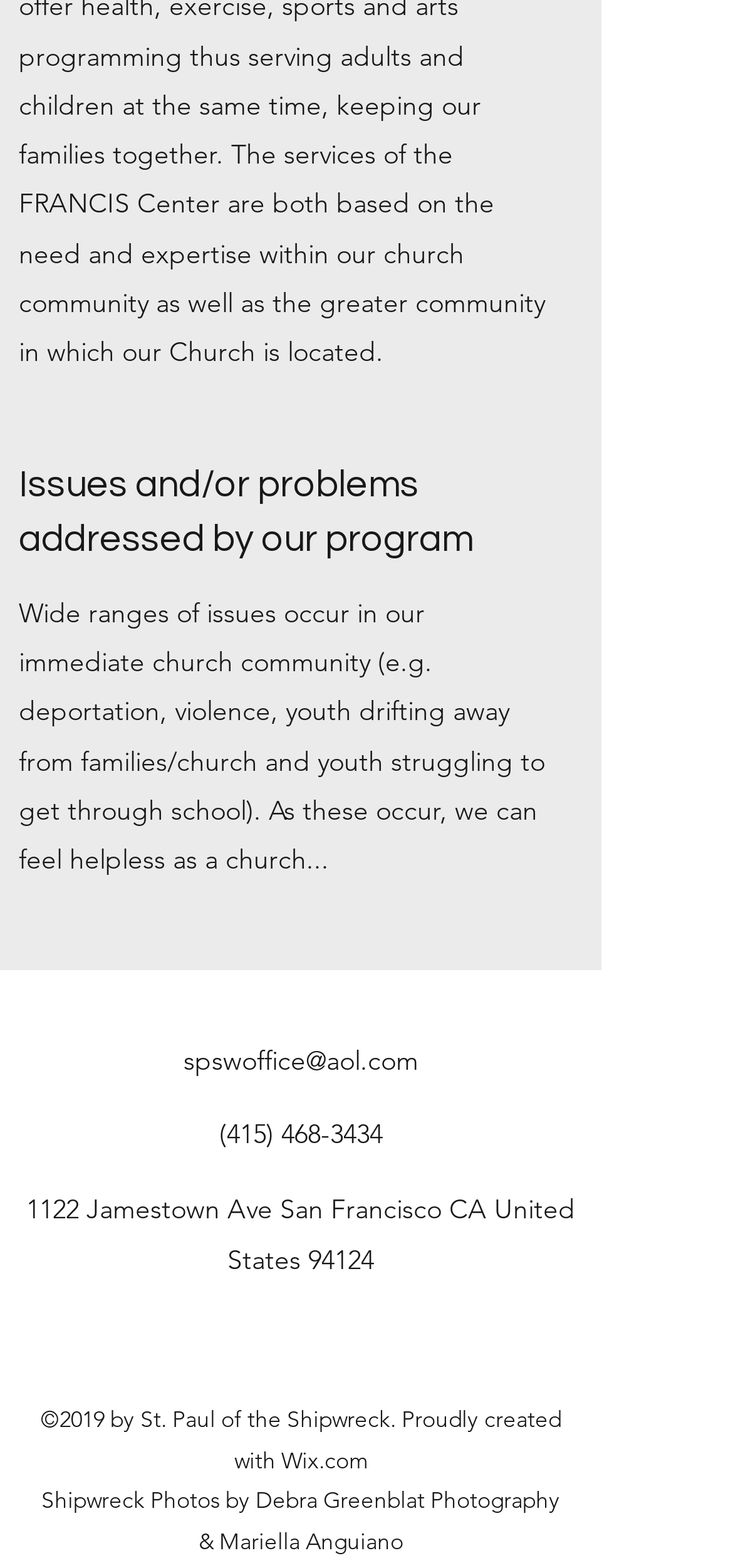For the given element description aria-label="Facebook", determine the bounding box coordinates of the UI element. The coordinates should follow the format (top-left x, top-left y, bottom-right x, bottom-right y) and be within the range of 0 to 1.

[0.385, 0.844, 0.436, 0.868]